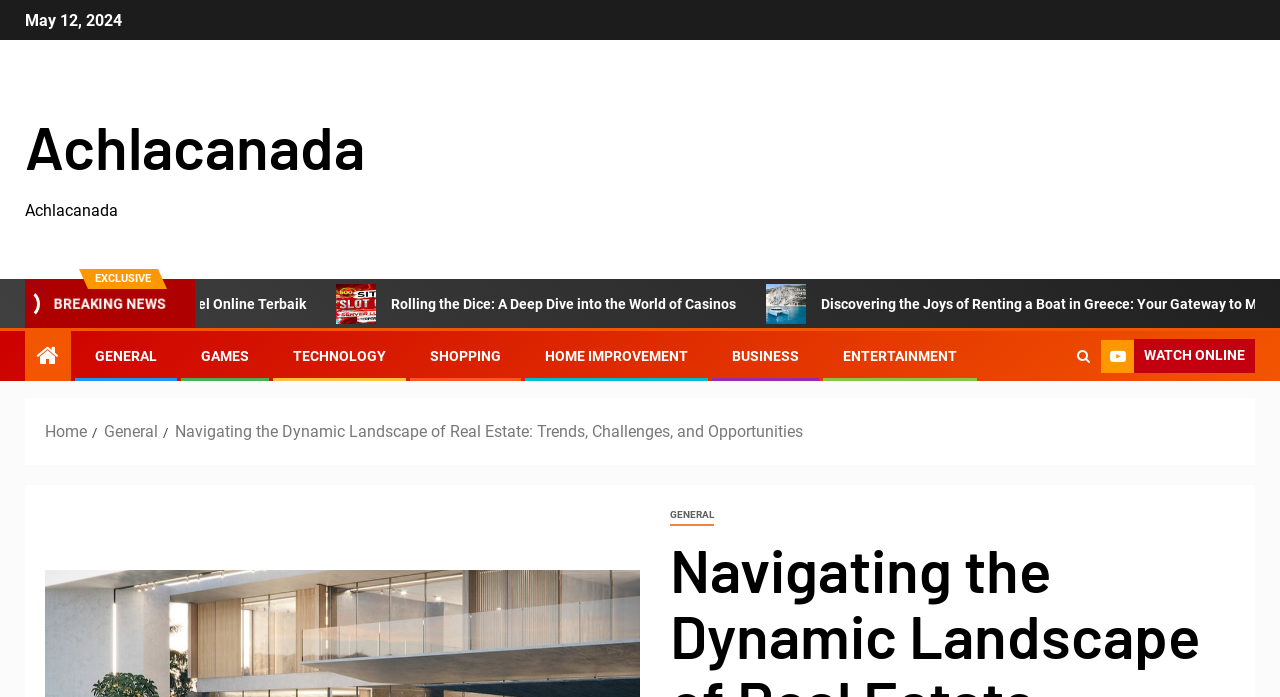From the image, can you give a detailed response to the question below:
What is the category of the article 'Discovering the Joys of Renting a Boat in Greece'?

I found the article 'Discovering the Joys of Renting a Boat in Greece' and noticed that it is categorized under 'GENERAL' based on the link text and its position among other categories.